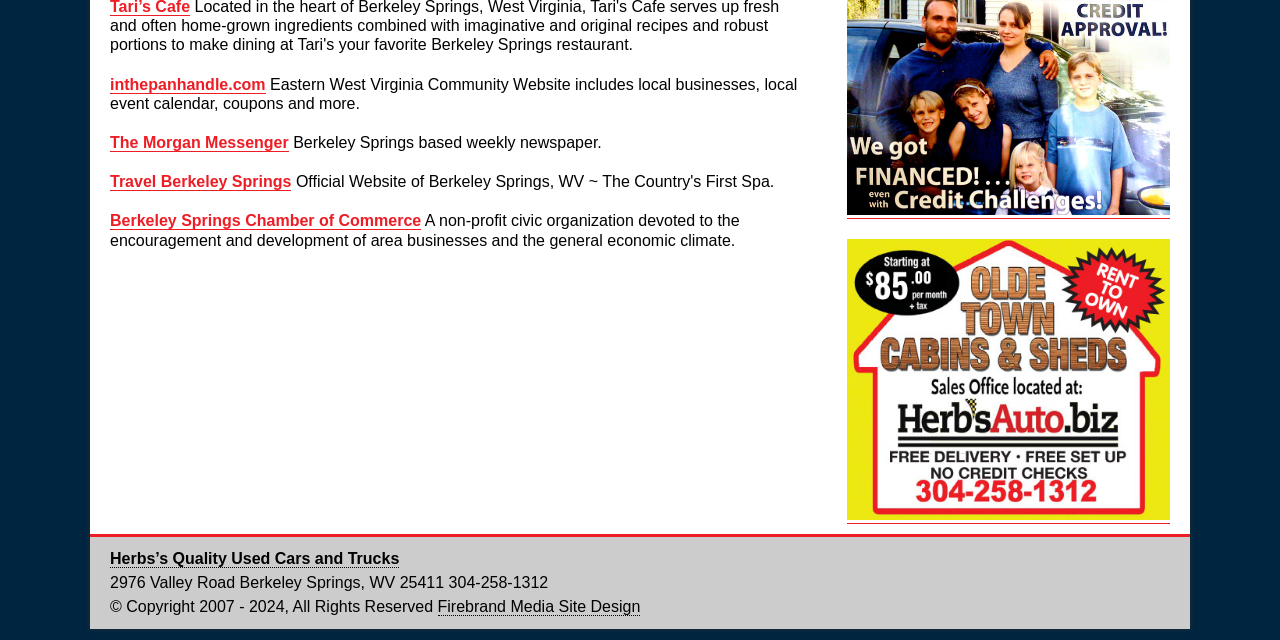Determine the bounding box coordinates in the format (top-left x, top-left y, bottom-right x, bottom-right y). Ensure all values are floating point numbers between 0 and 1. Identify the bounding box of the UI element described by: inthepanhandle.com

[0.086, 0.118, 0.207, 0.146]